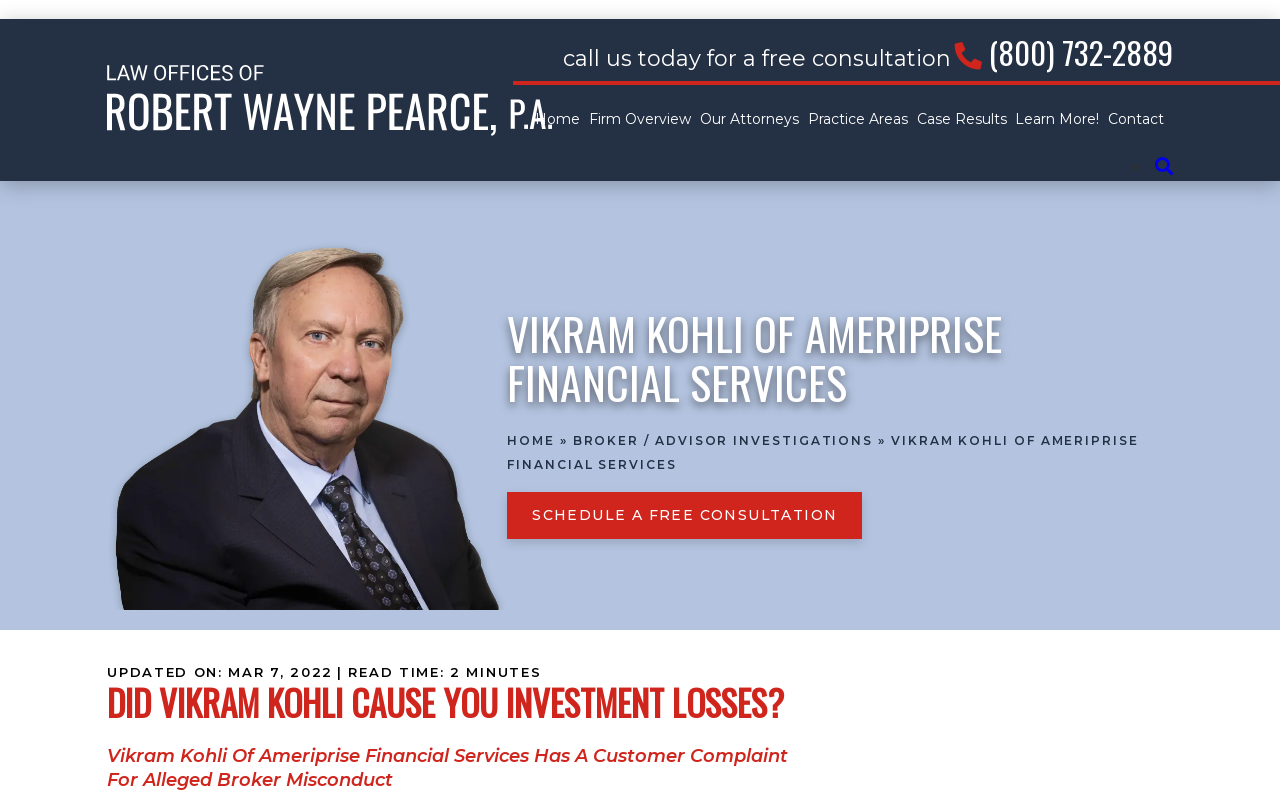Refer to the image and offer a detailed explanation in response to the question: What is the name of the law office?

I found the answer by looking at the logo image element, which has a description 'Law Offices of Robert Wayne Pearce Logo'. This suggests that the law office is named after Robert Wayne Pearce.